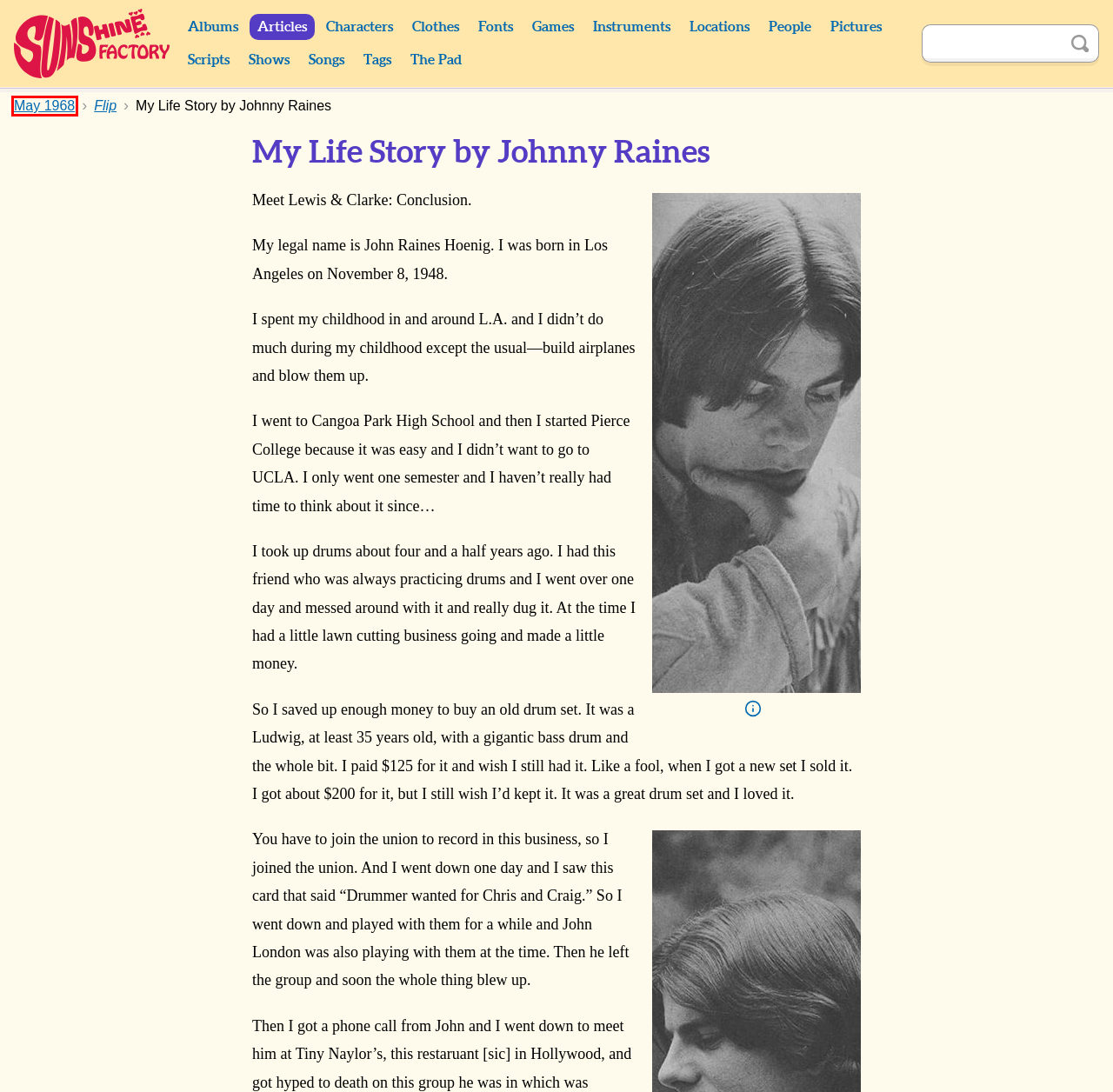You’re provided with a screenshot of a webpage that has a red bounding box around an element. Choose the best matching webpage description for the new page after clicking the element in the red box. The options are:
A. The Monkees Locations | Sunshine Factory | Monkees Fan Site
B. The Monkees Scripts | Sunshine Factory | Monkees Fan Site
C. May 1968 Articles | Sunshine Factory | Monkees Fan Site
D. The Monkees Instruments | Sunshine Factory | Monkees Fan Site
E. The Monkees Albums | Sunshine Factory | Monkees Fan Site
F. The Monkees Pad Layout | Sunshine Factory | Monkees Fan Site
G. The Monkees Articles | Sunshine Factory | Monkees Fan Site
H. Flip (May 1968) | Sunshine Factory | Monkees Fan Site

C